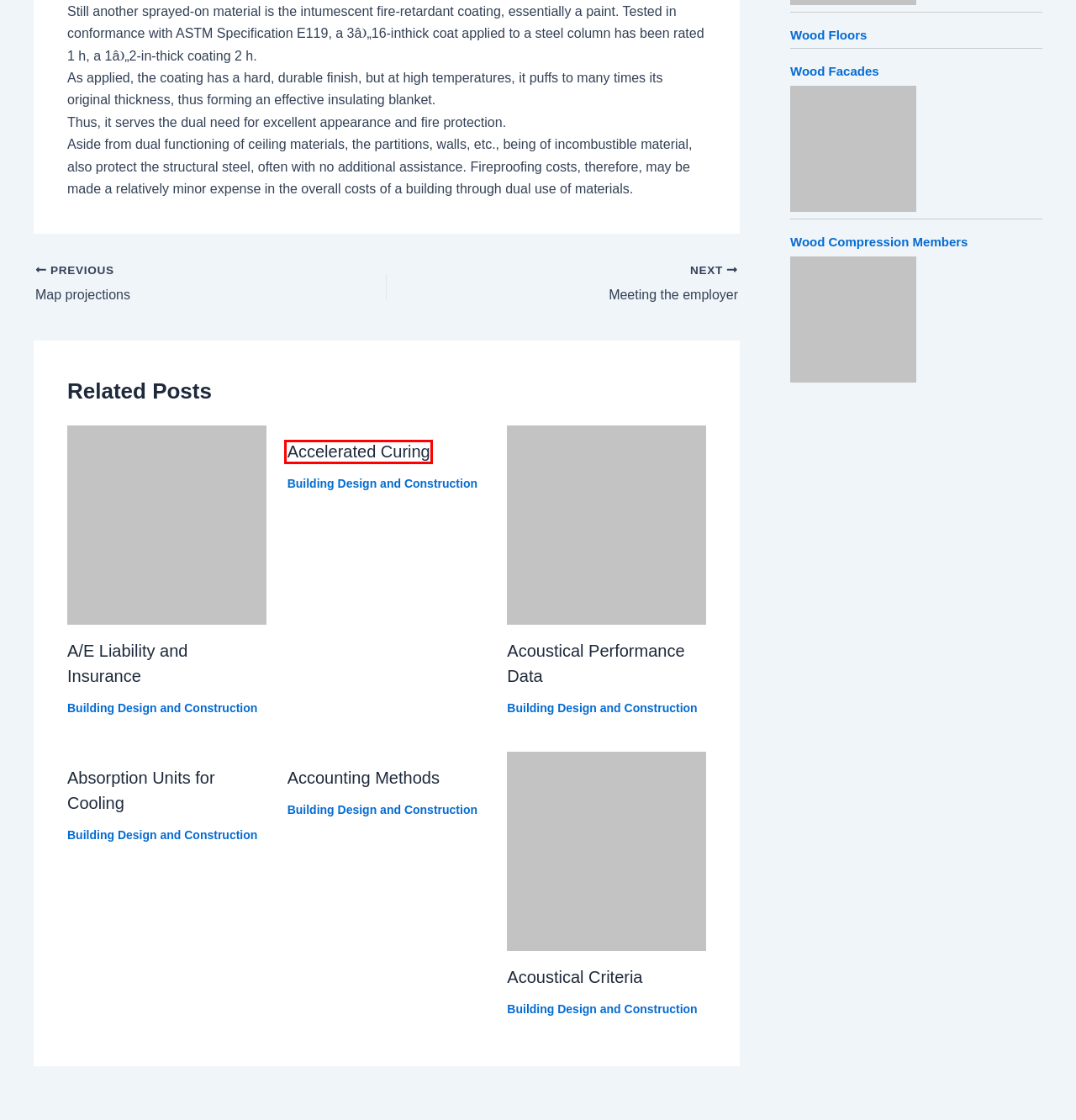Observe the screenshot of a webpage with a red bounding box highlighting an element. Choose the webpage description that accurately reflects the new page after the element within the bounding box is clicked. Here are the candidates:
A. Accelerated Curing | Civil Engineering X
B. A/E Liability and Insurance | Civil Engineering X
C. Wood Facades | Civil Engineering X
D. Acoustical Criteria | Civil Engineering X
E. Meeting the employer | Civil Engineering X
F. Wood Floors | Civil Engineering X
G. Accounting Methods | Civil Engineering X
H. Map projections | Civil Engineering X

A